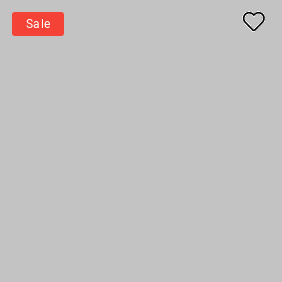Construct a detailed narrative about the image.

The image showcases a promotional sale banner set against a light gray background. It prominently features a vibrant red button labeled "Sale," indicating some special promotion or discount available for products on the site. To the right, there is a heart icon, commonly associated with a "wishlist" functionality, allowing users to save their favorite items for future reference. This image effectively highlights ongoing sales while inviting customer interaction through the wishlist feature, enhancing the shopping experience on the platform.